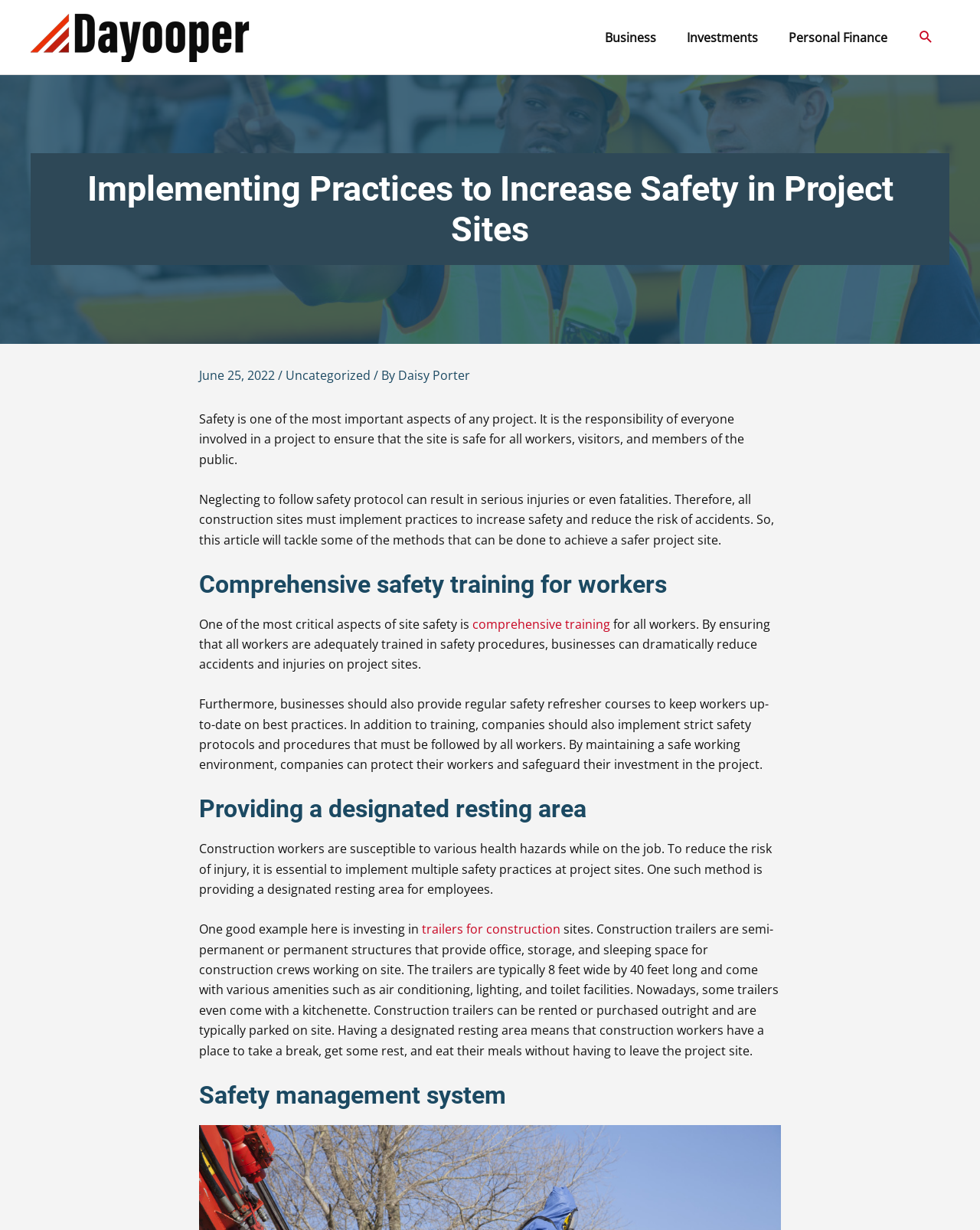Extract the bounding box coordinates for the UI element described by the text: "alt="logo"". The coordinates should be in the form of [left, top, right, bottom] with values between 0 and 1.

[0.031, 0.022, 0.255, 0.036]